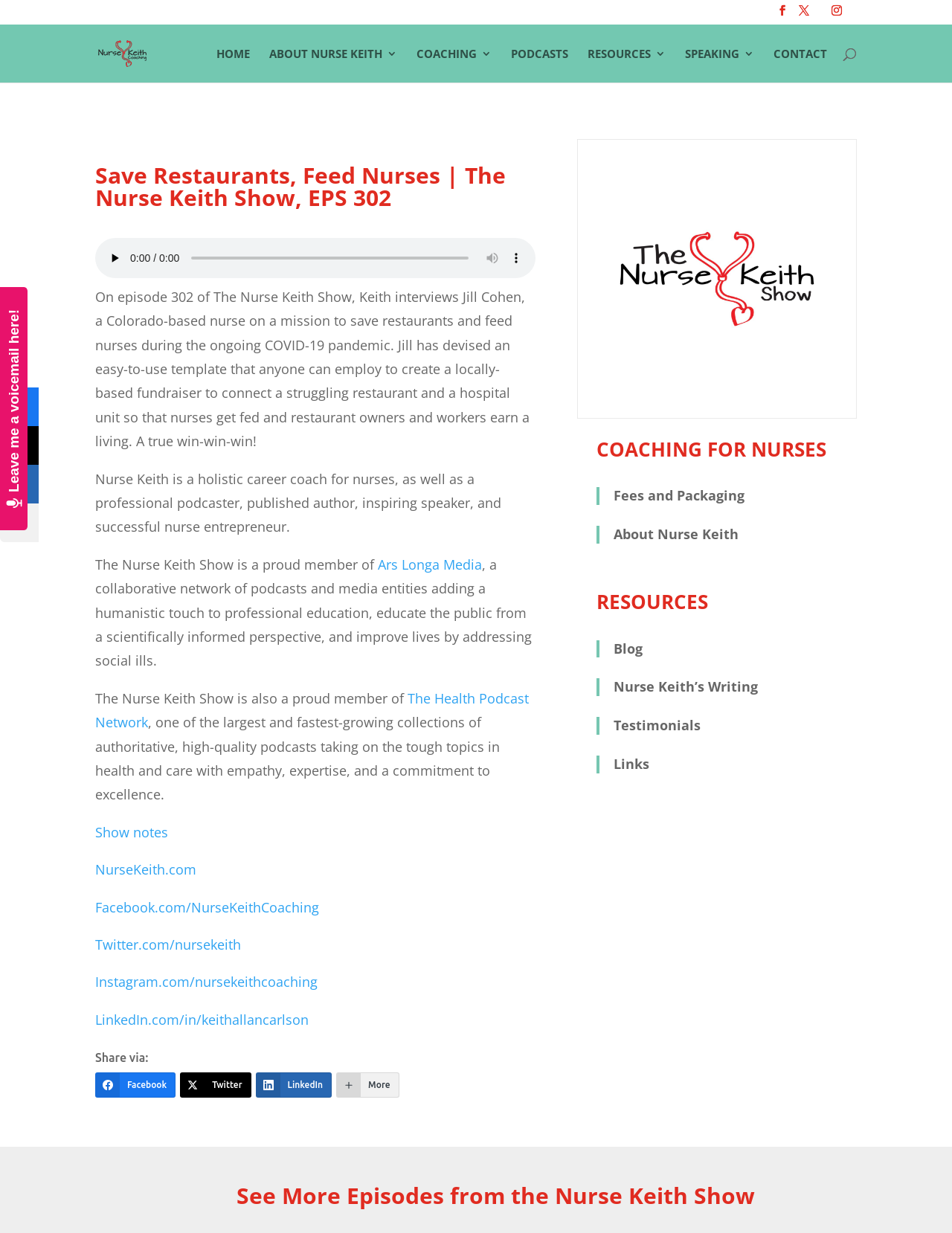Find the bounding box coordinates for the element that must be clicked to complete the instruction: "Search for something". The coordinates should be four float numbers between 0 and 1, indicated as [left, top, right, bottom].

[0.157, 0.019, 0.877, 0.021]